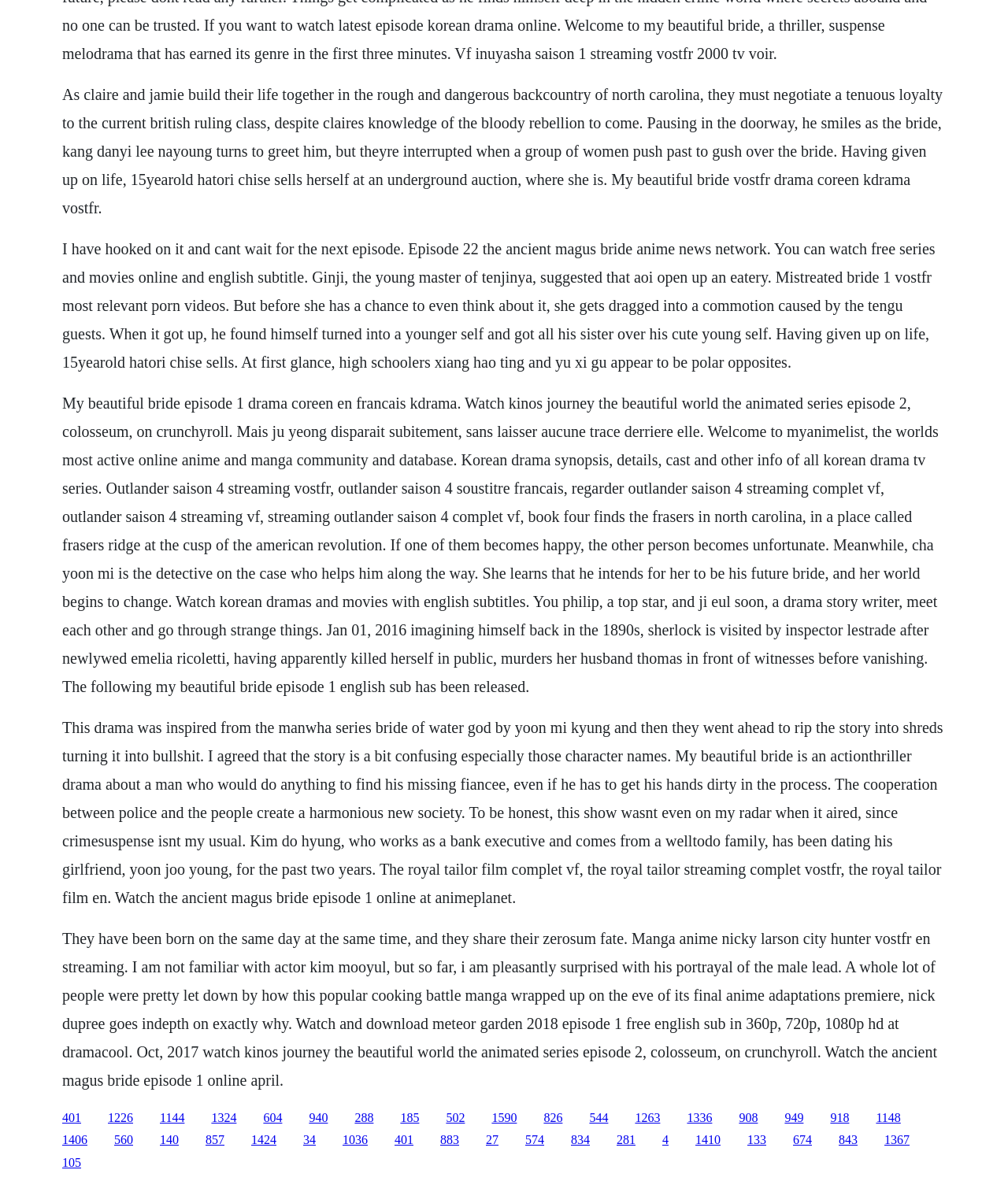Identify the bounding box coordinates of the region that should be clicked to execute the following instruction: "Click on the link 'My beautiful bride episode 1 drama coreen en francais kdrama'".

[0.062, 0.334, 0.931, 0.588]